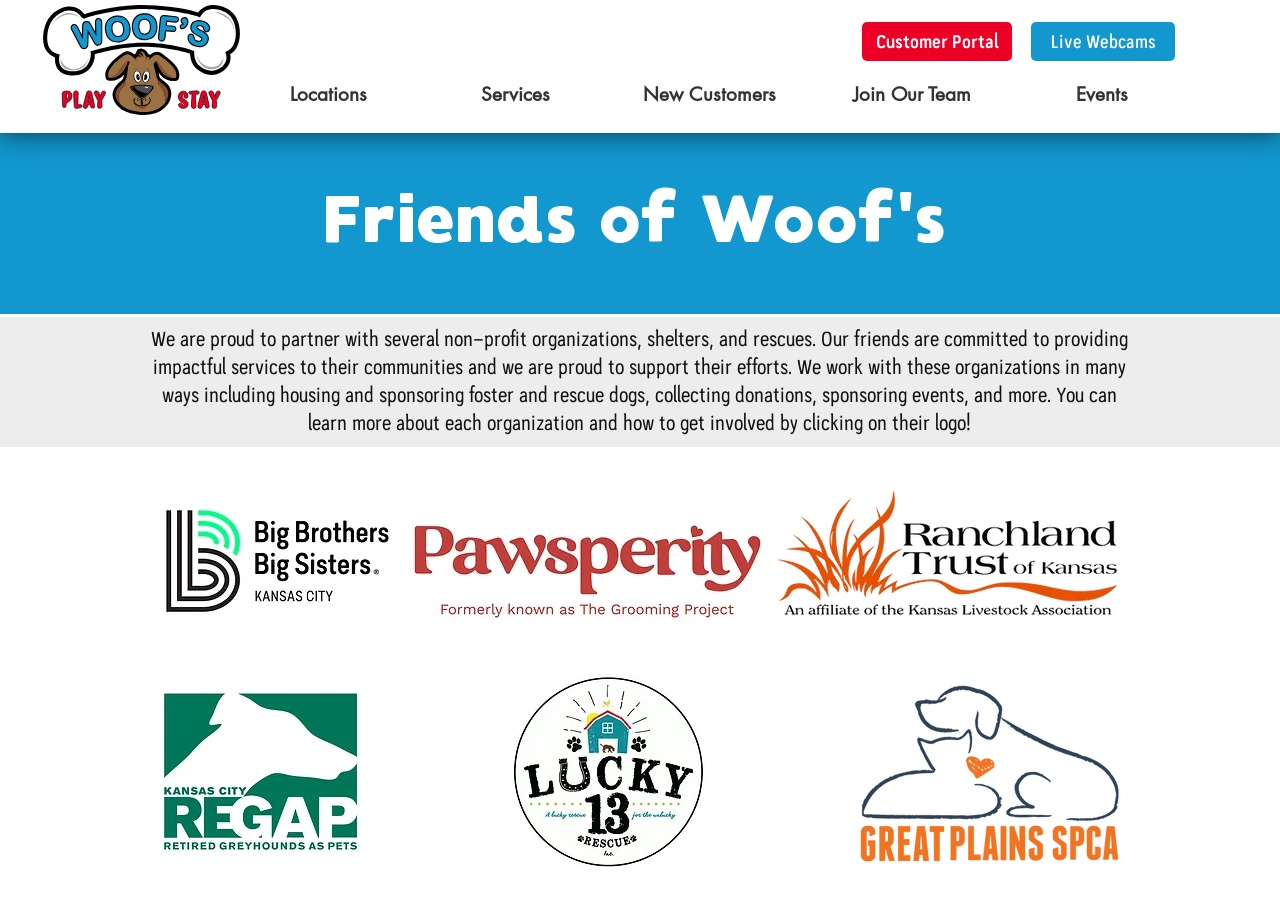Please identify the bounding box coordinates of the clickable area that will fulfill the following instruction: "Learn more about BBBSKC". The coordinates should be in the format of four float numbers between 0 and 1, i.e., [left, top, right, bottom].

[0.118, 0.545, 0.316, 0.691]